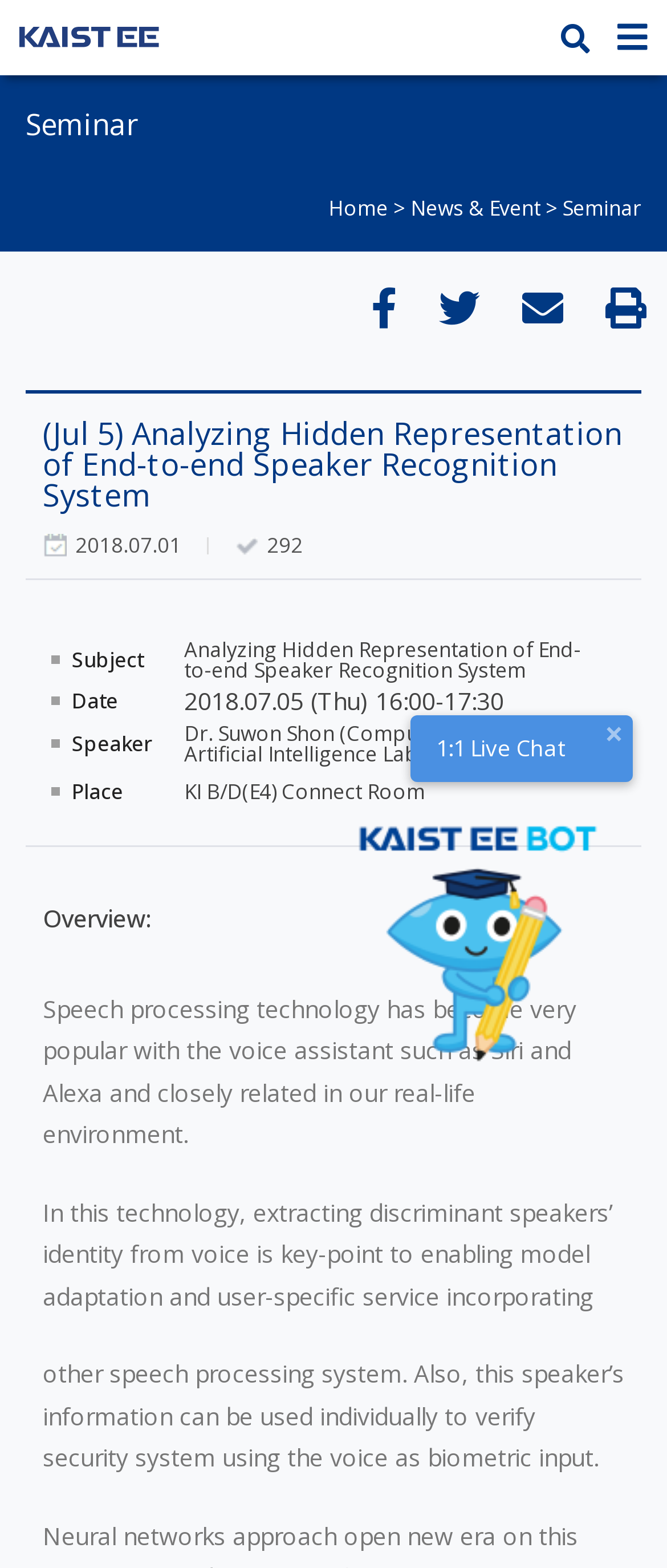Using the webpage screenshot and the element description parent_node: 1:1 Live Chat, determine the bounding box coordinates. Specify the coordinates in the format (top-left x, top-left y, bottom-right x, bottom-right y) with values ranging from 0 to 1.

[0.908, 0.594, 0.933, 0.605]